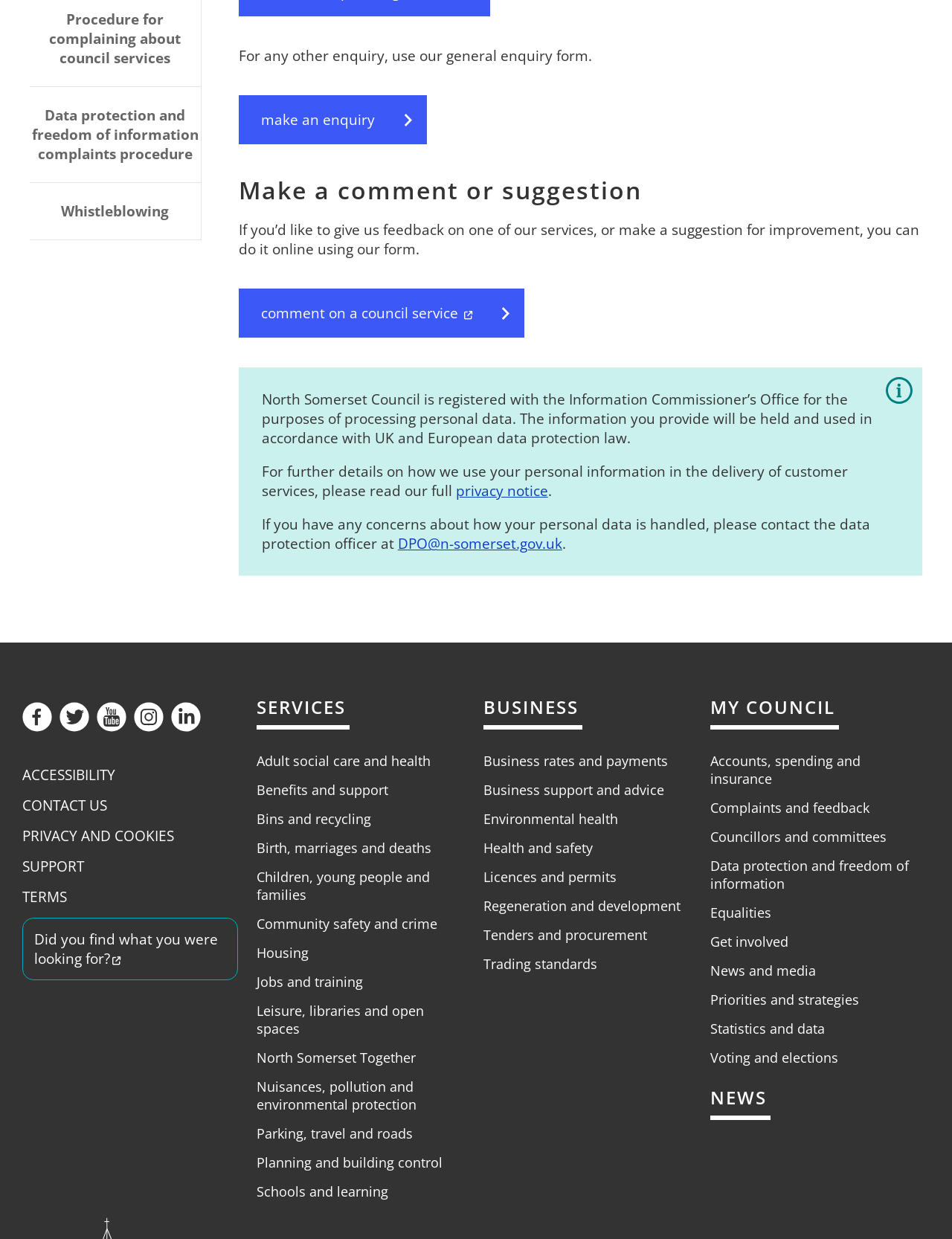Given the following UI element description: "Children, young people and families", find the bounding box coordinates in the webpage screenshot.

[0.27, 0.7, 0.452, 0.729]